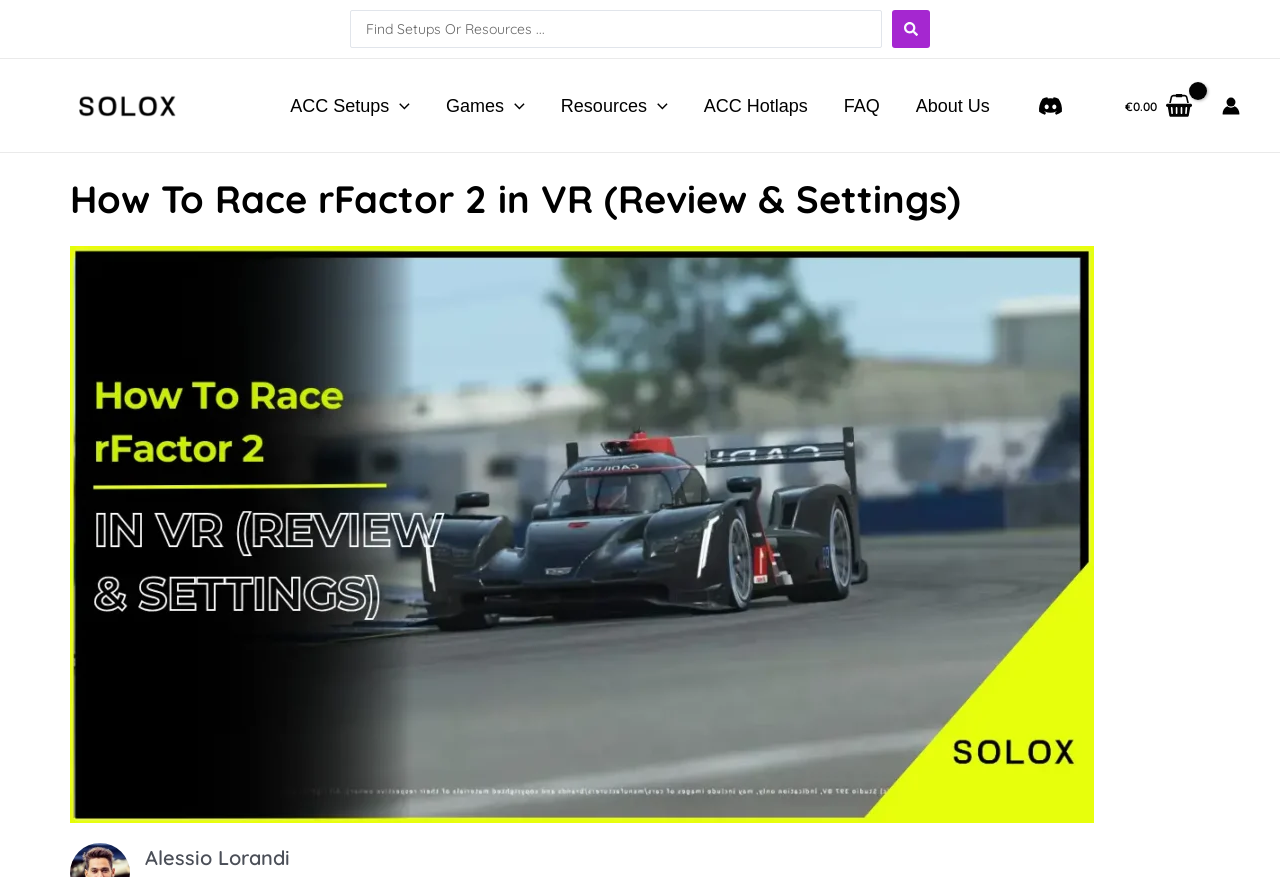Utilize the details in the image to thoroughly answer the following question: What is the logo on the top left corner?

I can see an image with the text 'SOLOX Setups logo' on the top left corner of the webpage, which suggests that it is the logo of the website.